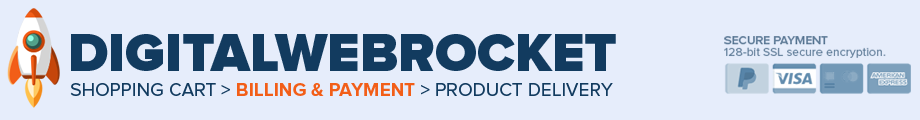Based on the image, provide a detailed and complete answer to the question: 
What payment methods are accepted by the platform?

The recognizable payment icons displayed on the right side of the image include PayPal, Visa, and American Express, indicating that the platform accepts these payment methods.